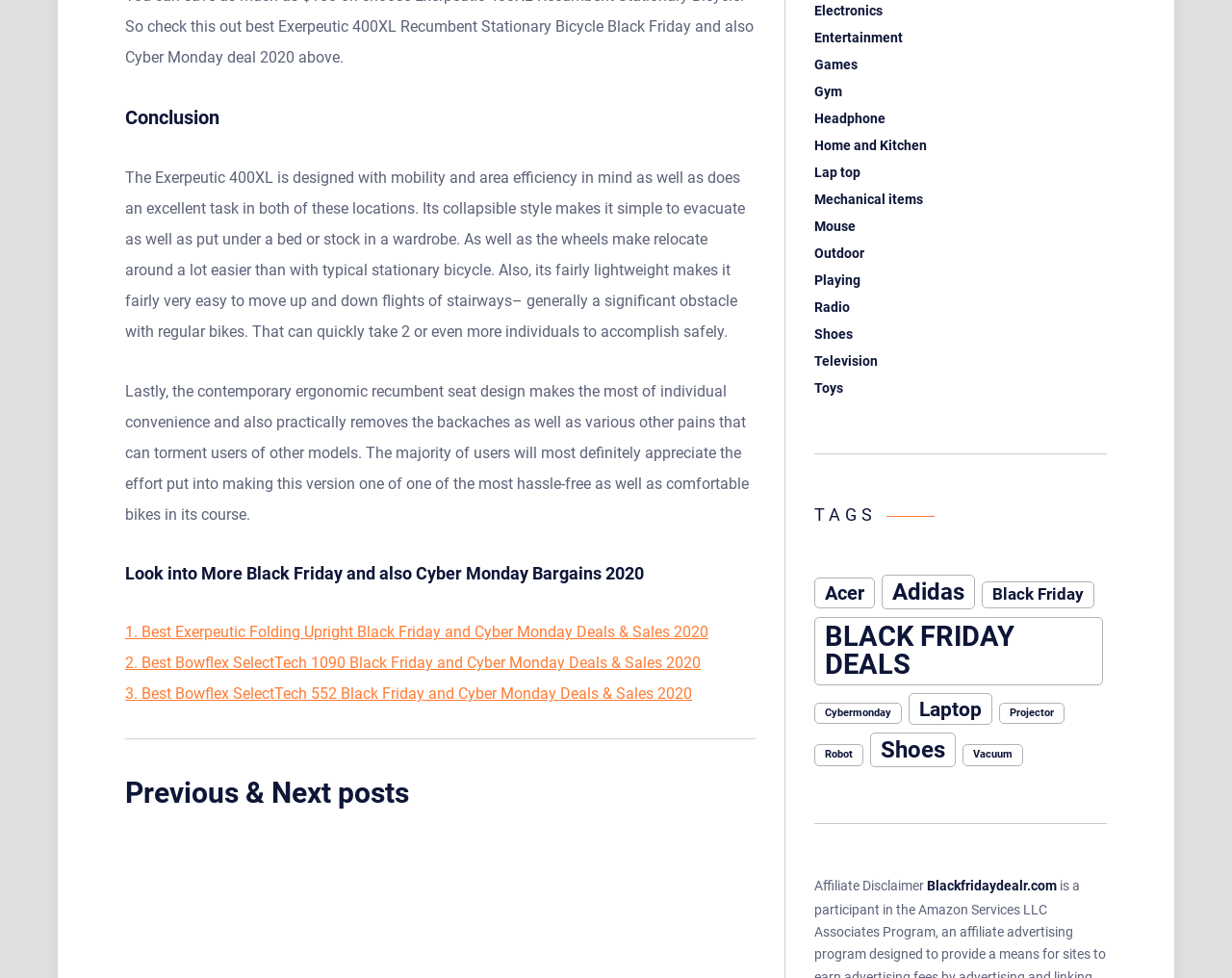Use the information in the screenshot to answer the question comprehensively: What is the main topic of the webpage?

The webpage appears to be discussing the Exerpeutic 400XL, a folding upright bike, and its features, benefits, and Black Friday deals.